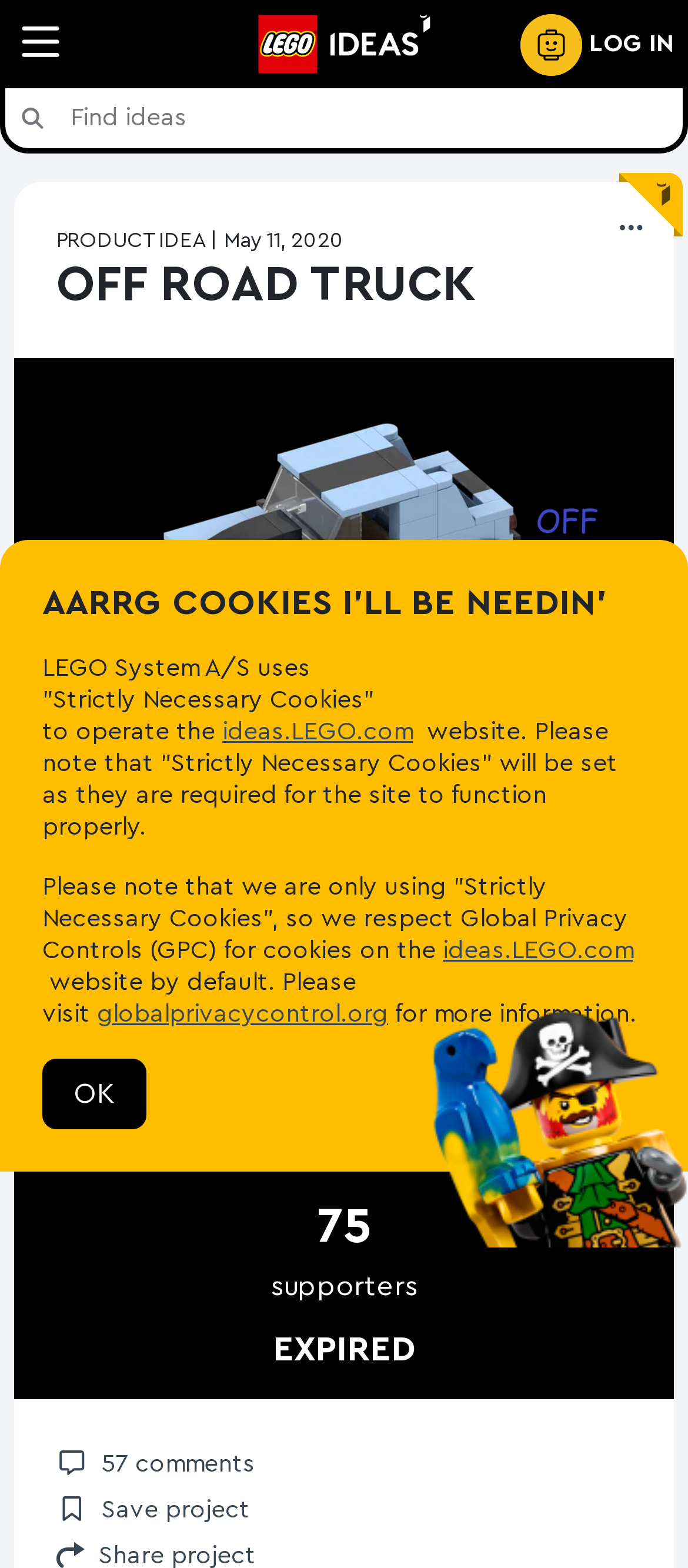Can you provide the bounding box coordinates for the element that should be clicked to implement the instruction: "Save project"?

[0.082, 0.949, 0.363, 0.978]